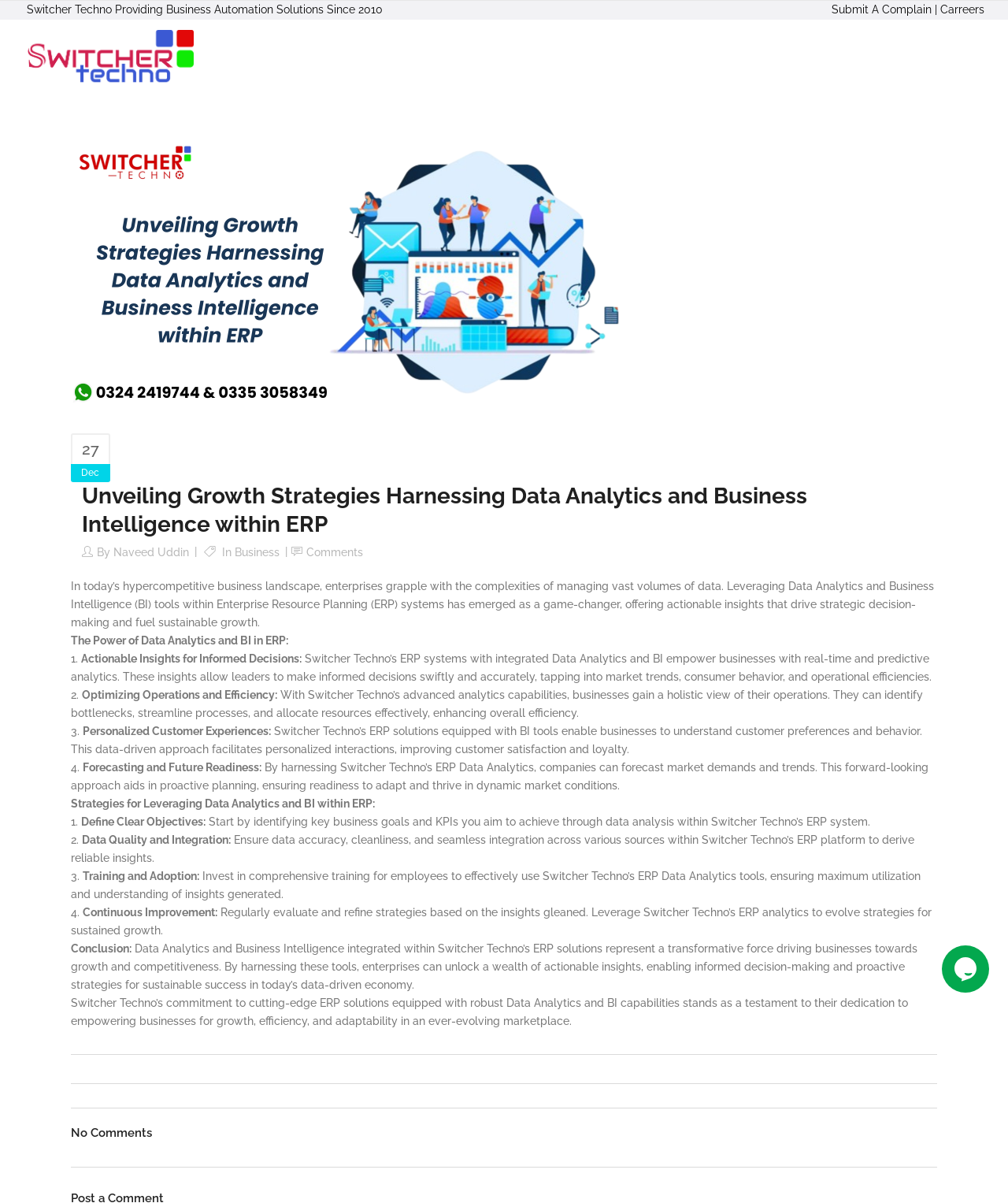Using the image as a reference, answer the following question in as much detail as possible:
How many list markers are used in the webpage?

The webpage uses eight list markers, four for the power of data analytics and BI in ERP and four for strategies for leveraging data analytics and BI within ERP.